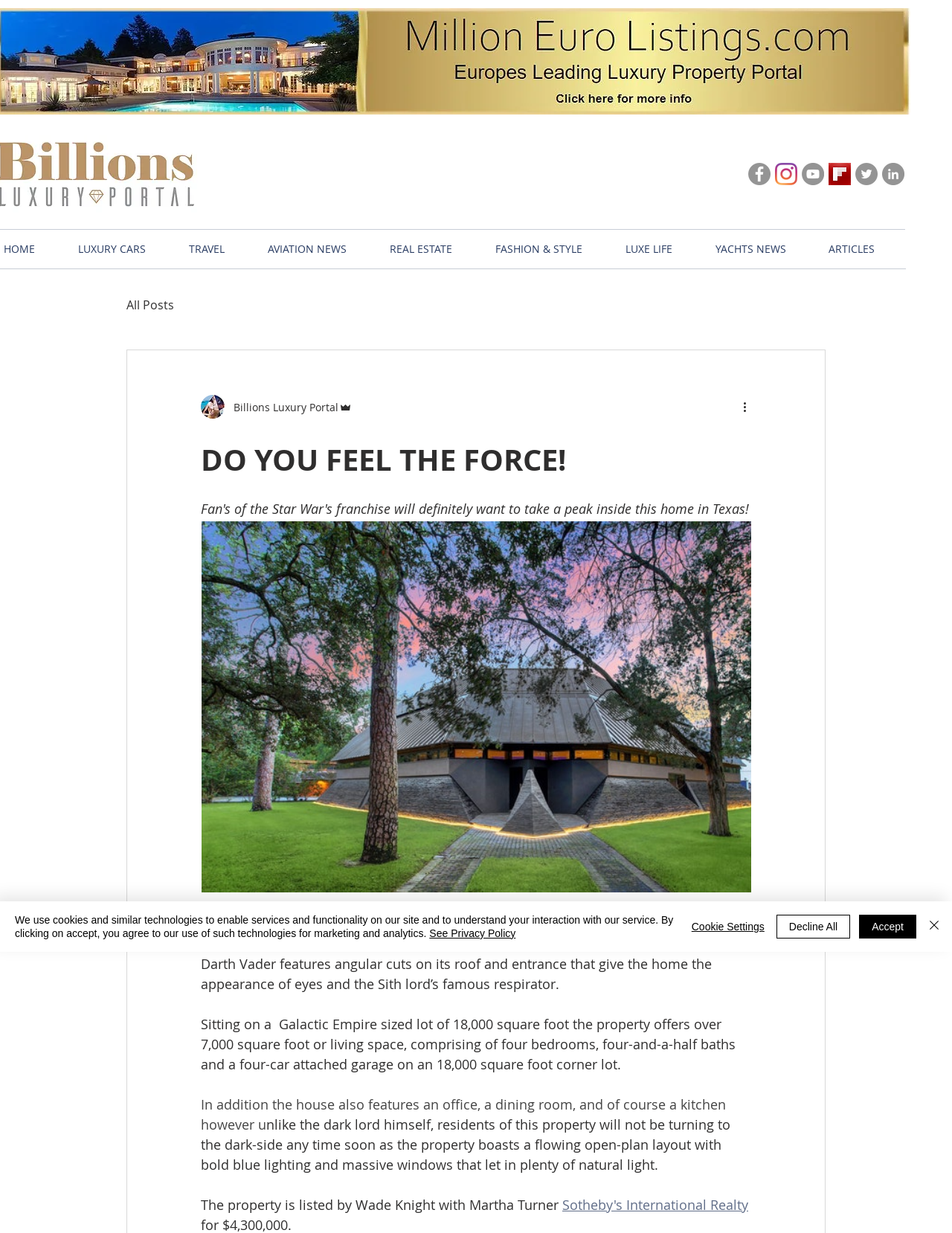Using a single word or phrase, answer the following question: 
How many social media links are there in the Social Bar?

Five